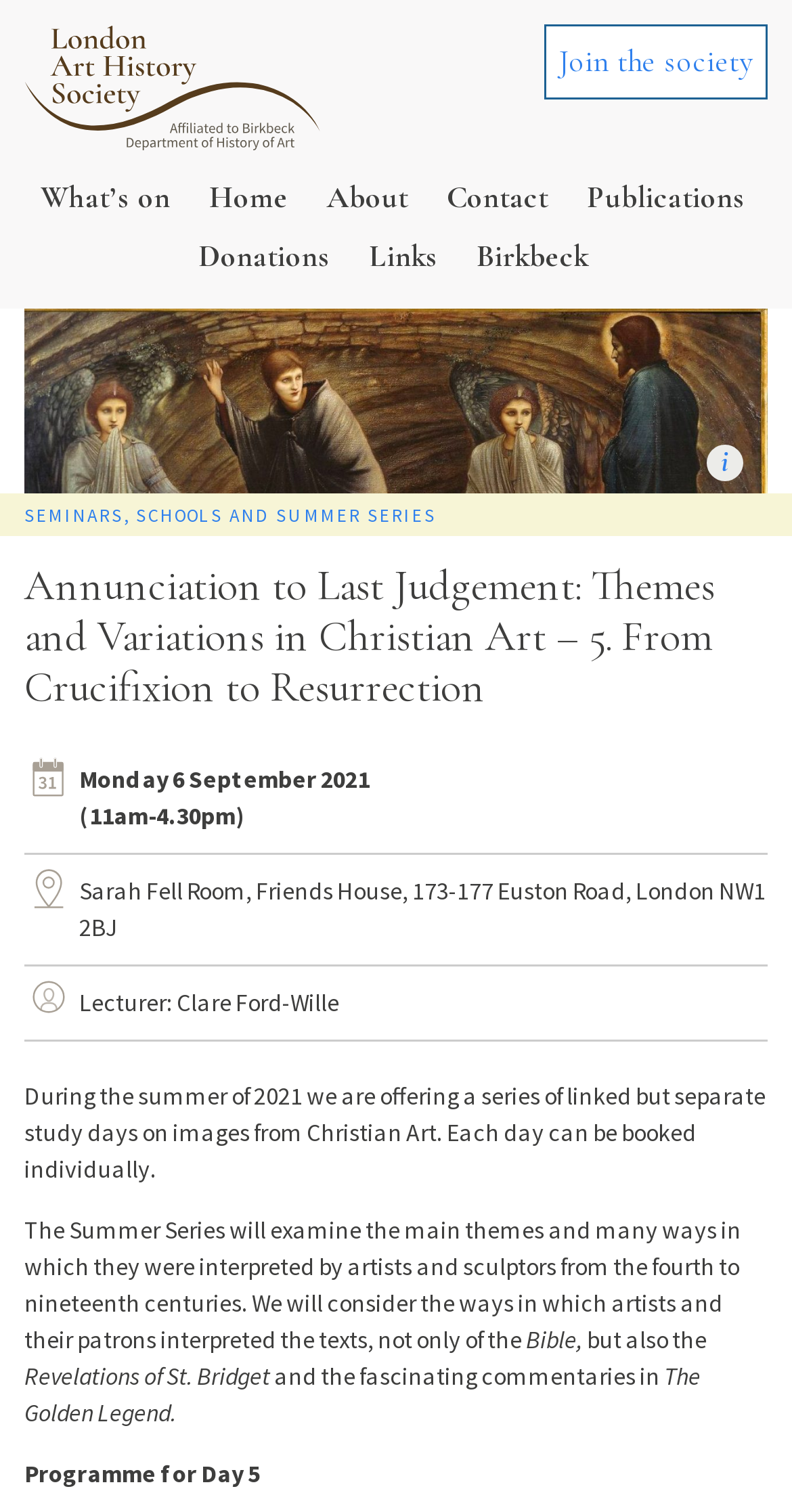Using the given element description, provide the bounding box coordinates (top-left x, top-left y, bottom-right x, bottom-right y) for the corresponding UI element in the screenshot: What’s on

[0.036, 0.112, 0.231, 0.15]